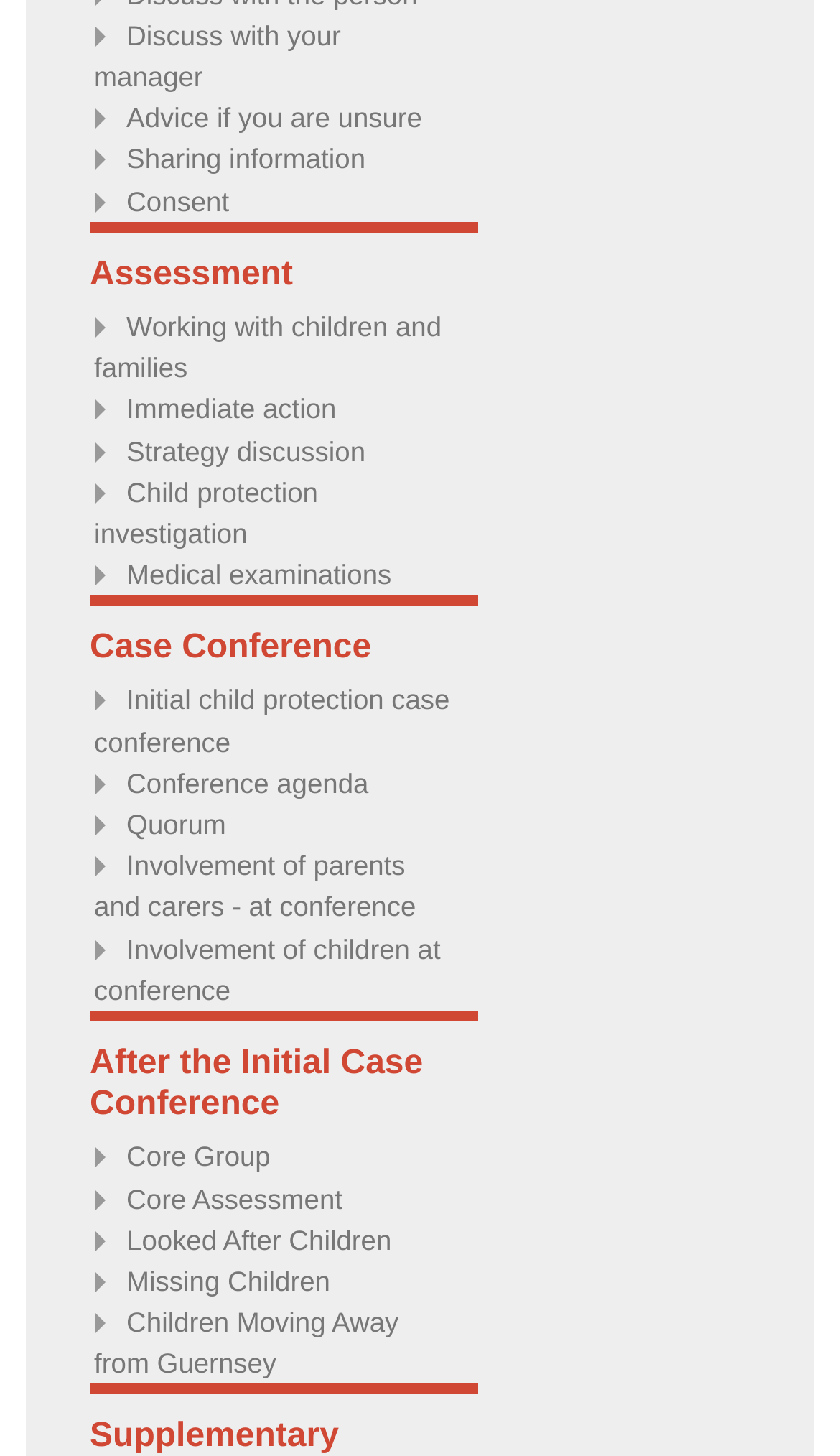What is the topic of the link at the top?
Based on the image, give a one-word or short phrase answer.

Discuss with your manager